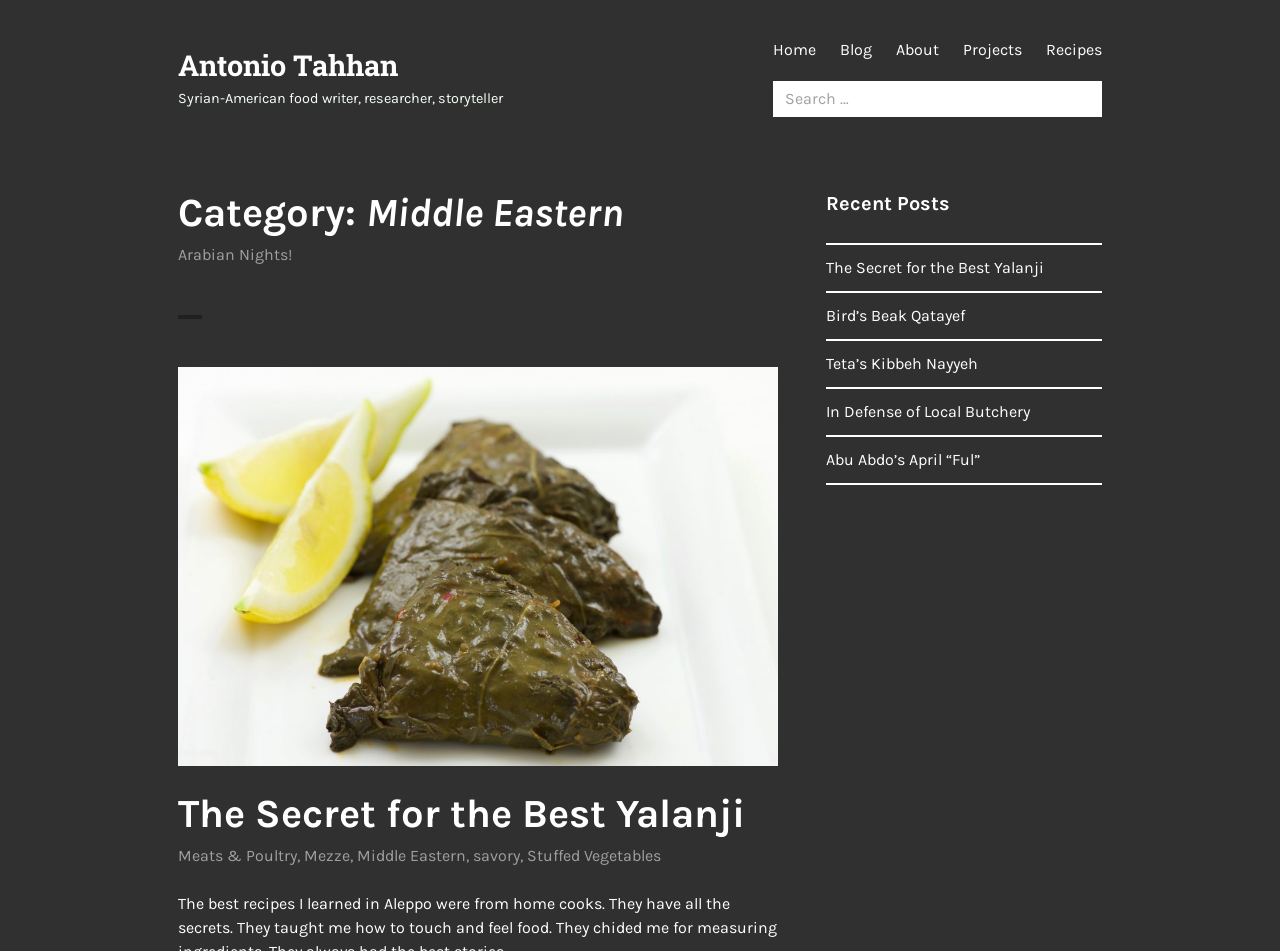Please answer the following question as detailed as possible based on the image: 
What is the profession of Antonio Tahhan?

Based on the static text 'Syrian-American food writer, researcher, storyteller' under the link 'Antonio Tahhan', we can infer that Antonio Tahhan is a food writer.